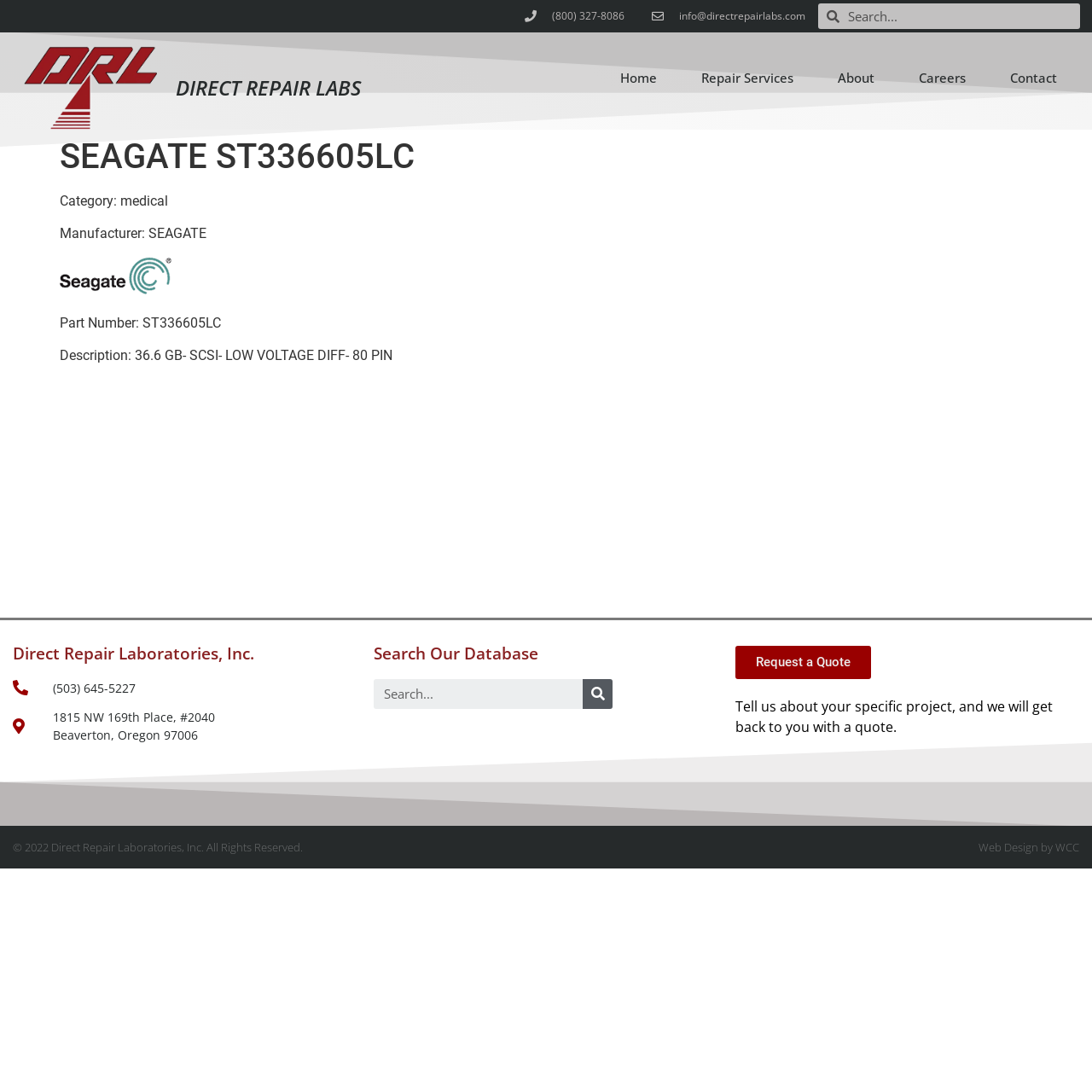Using the element description: "Repair Services", determine the bounding box coordinates for the specified UI element. The coordinates should be four float numbers between 0 and 1, [left, top, right, bottom].

[0.627, 0.048, 0.742, 0.094]